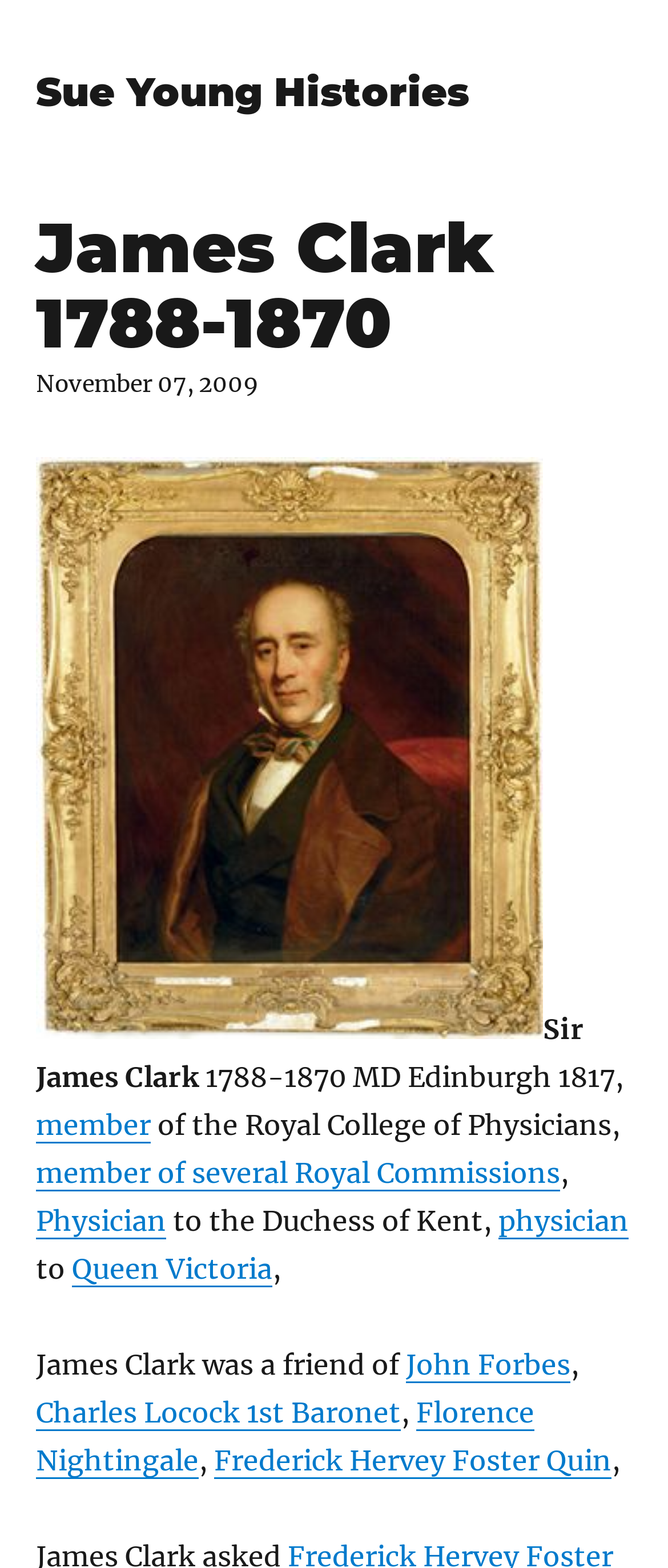Please provide the bounding box coordinates for the element that needs to be clicked to perform the following instruction: "Explore Health news". The coordinates should be given as four float numbers between 0 and 1, i.e., [left, top, right, bottom].

None